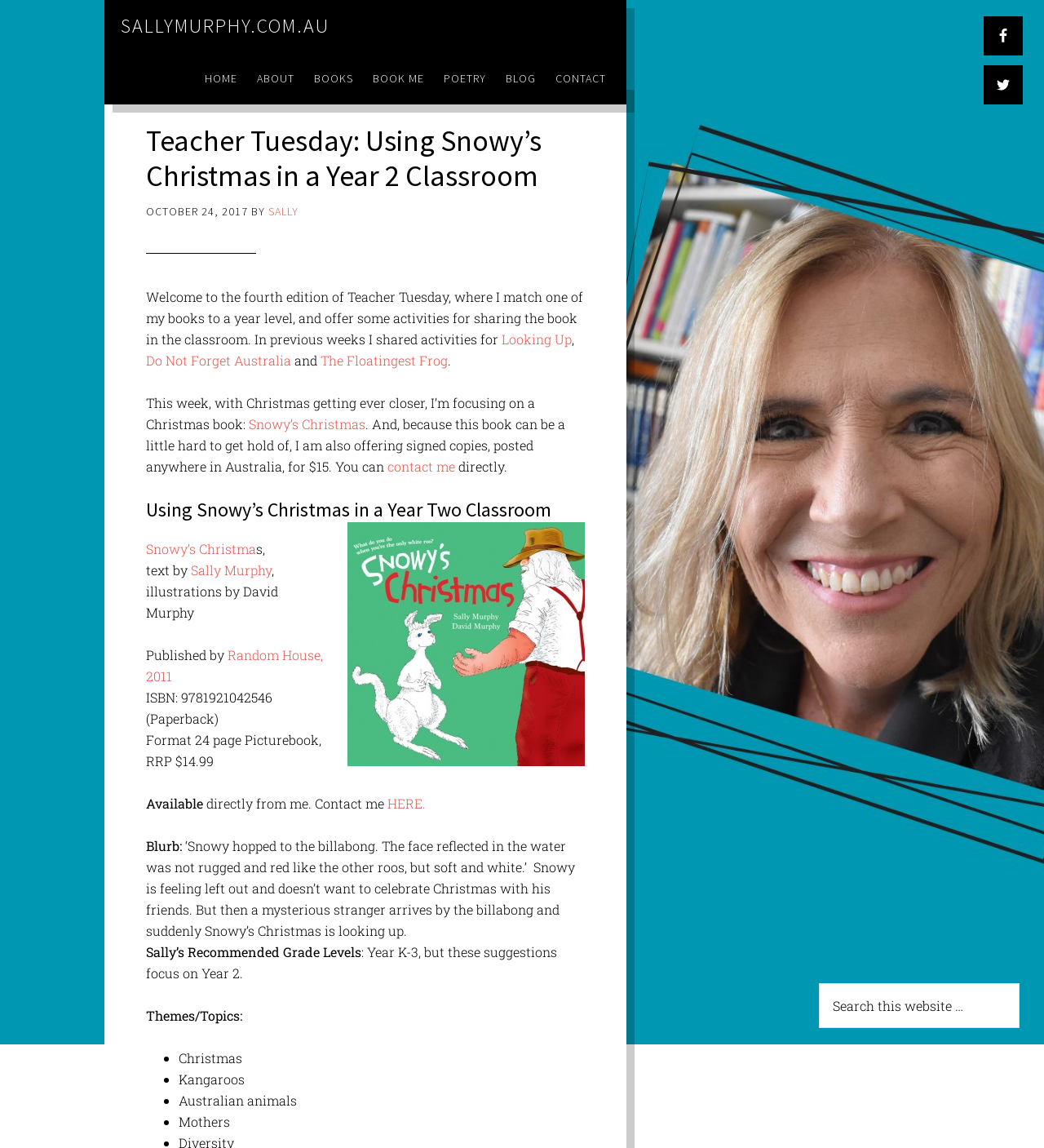Identify the bounding box coordinates of the section to be clicked to complete the task described by the following instruction: "Contact the author". The coordinates should be four float numbers between 0 and 1, formatted as [left, top, right, bottom].

[0.371, 0.399, 0.436, 0.414]